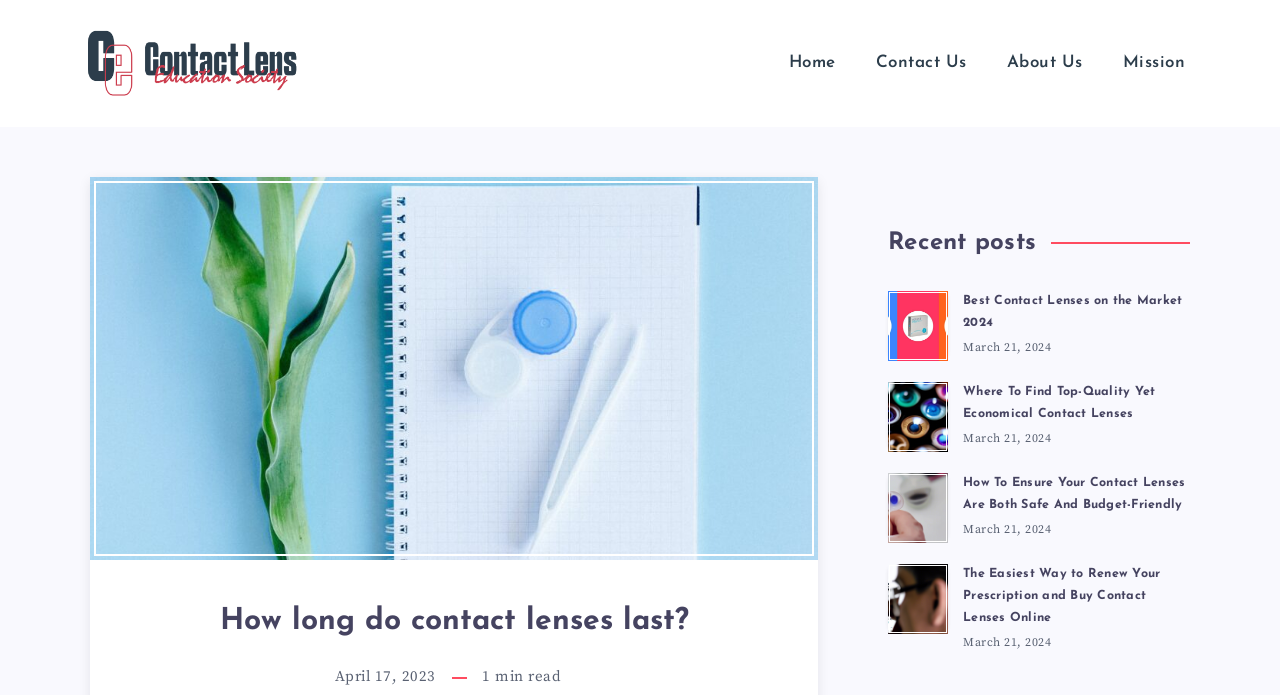Can you locate the main headline on this webpage and provide its text content?

How long do contact lenses last?